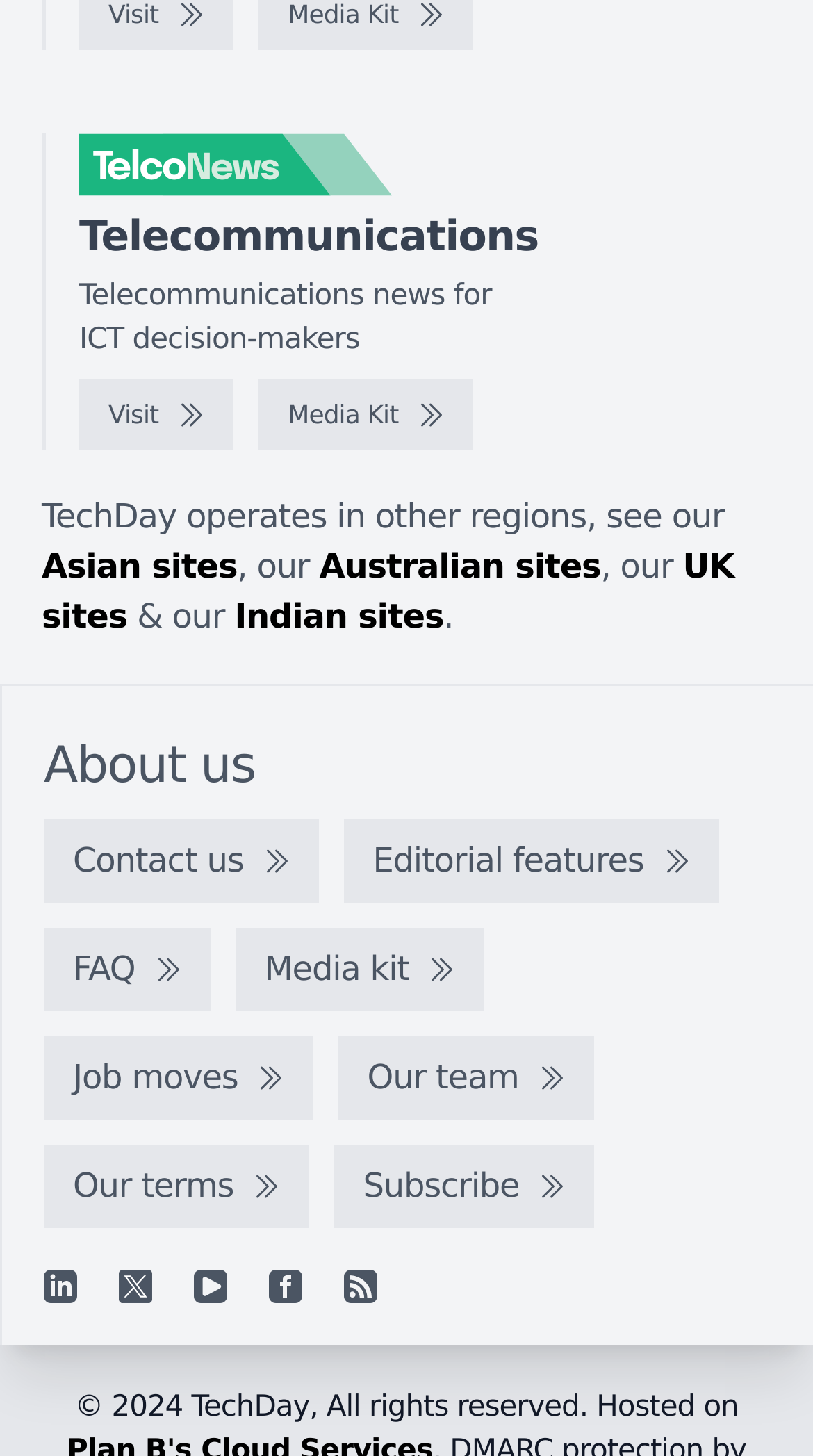Provide a brief response to the question below using a single word or phrase: 
What is the copyright year mentioned at the bottom?

2024